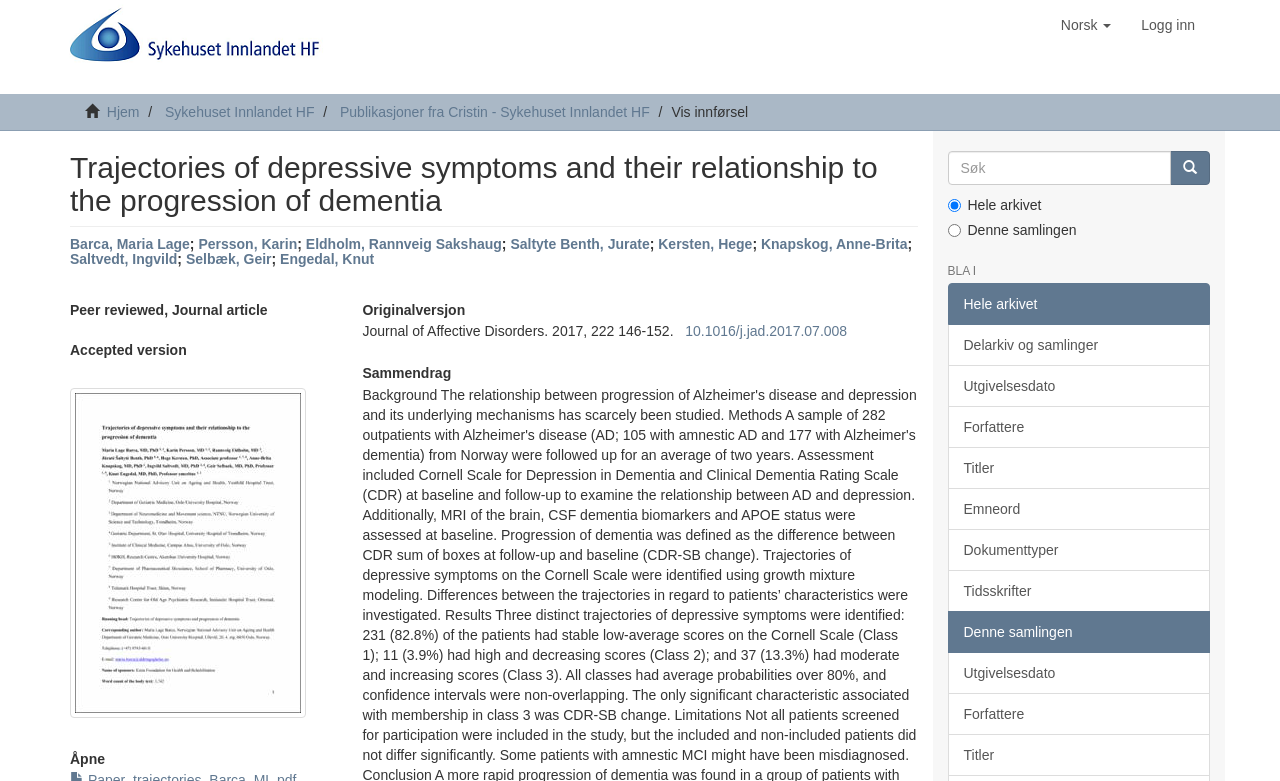What is the title of the article?
Based on the image, answer the question with a single word or brief phrase.

Trajectories of depressive symptoms and their relationship to the progression of dementia